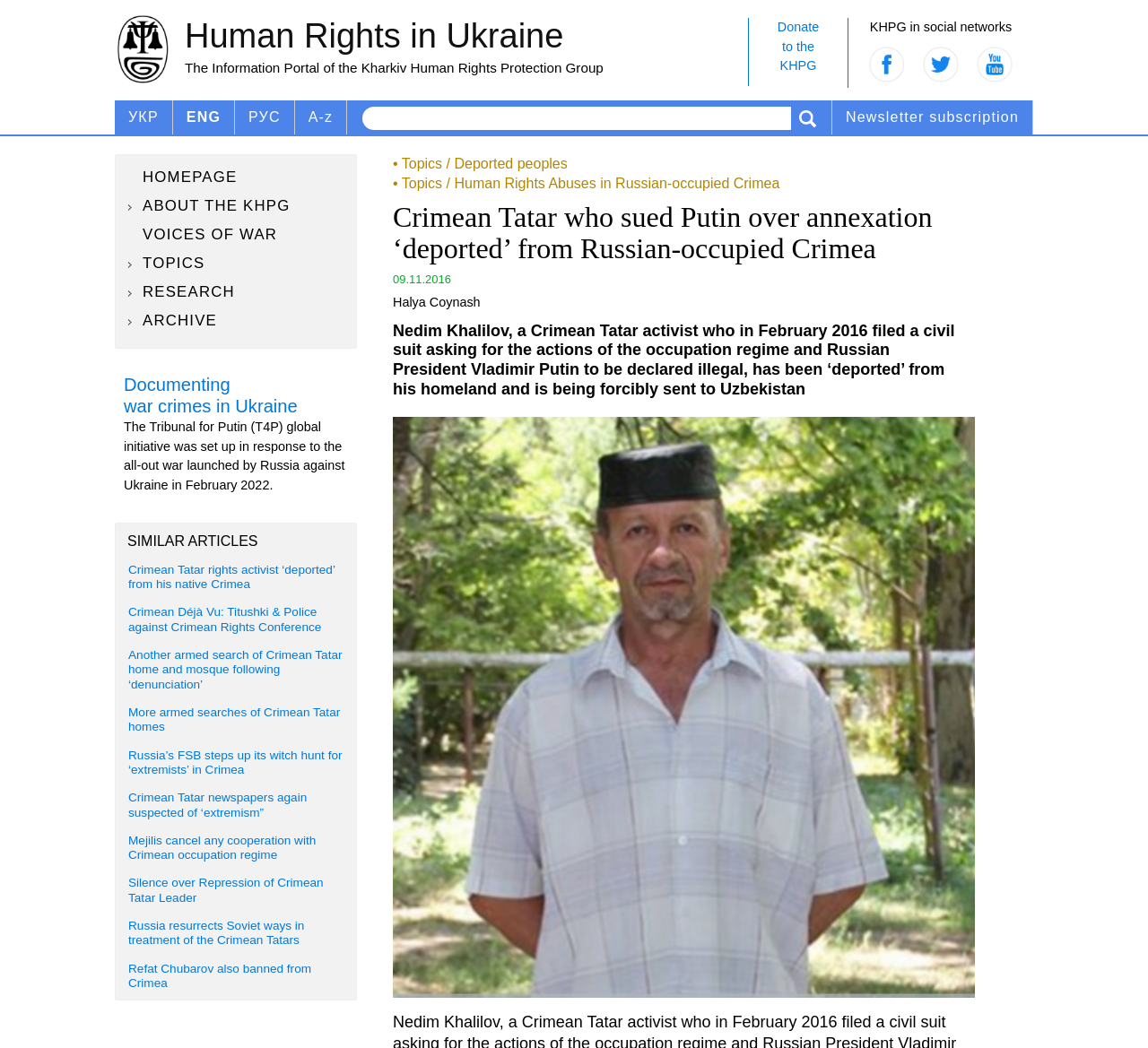How many social media links are there?
Please give a detailed and thorough answer to the question, covering all relevant points.

I counted the number of social media links by looking at the top right corner of the webpage, where I found links to FB, TW, and YOUTUBE. There are three social media links in total.